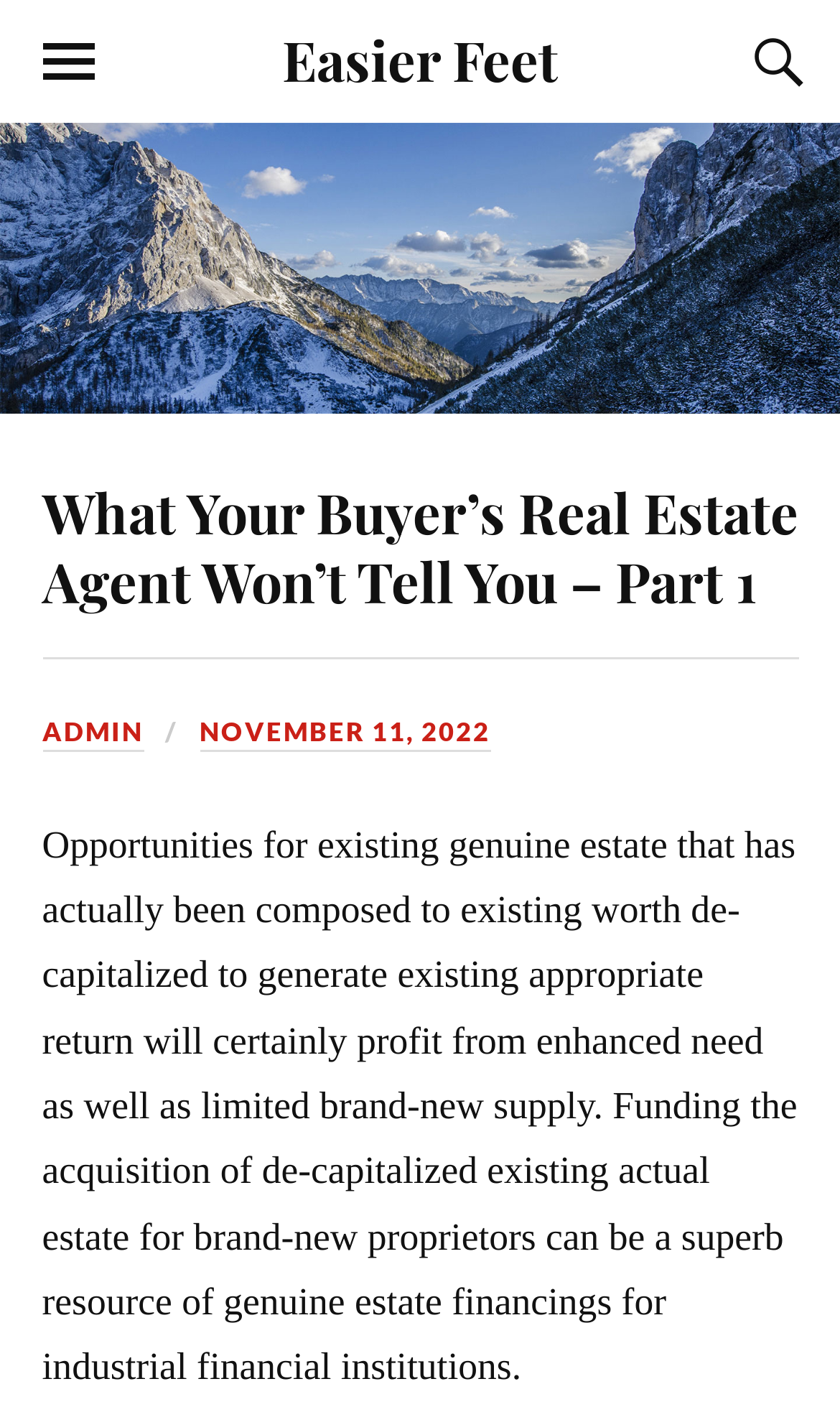What is the date of the article?
Analyze the image and deliver a detailed answer to the question.

The date of the article can be found in the link 'NOVEMBER 11, 2022' which is located below the heading of the article.